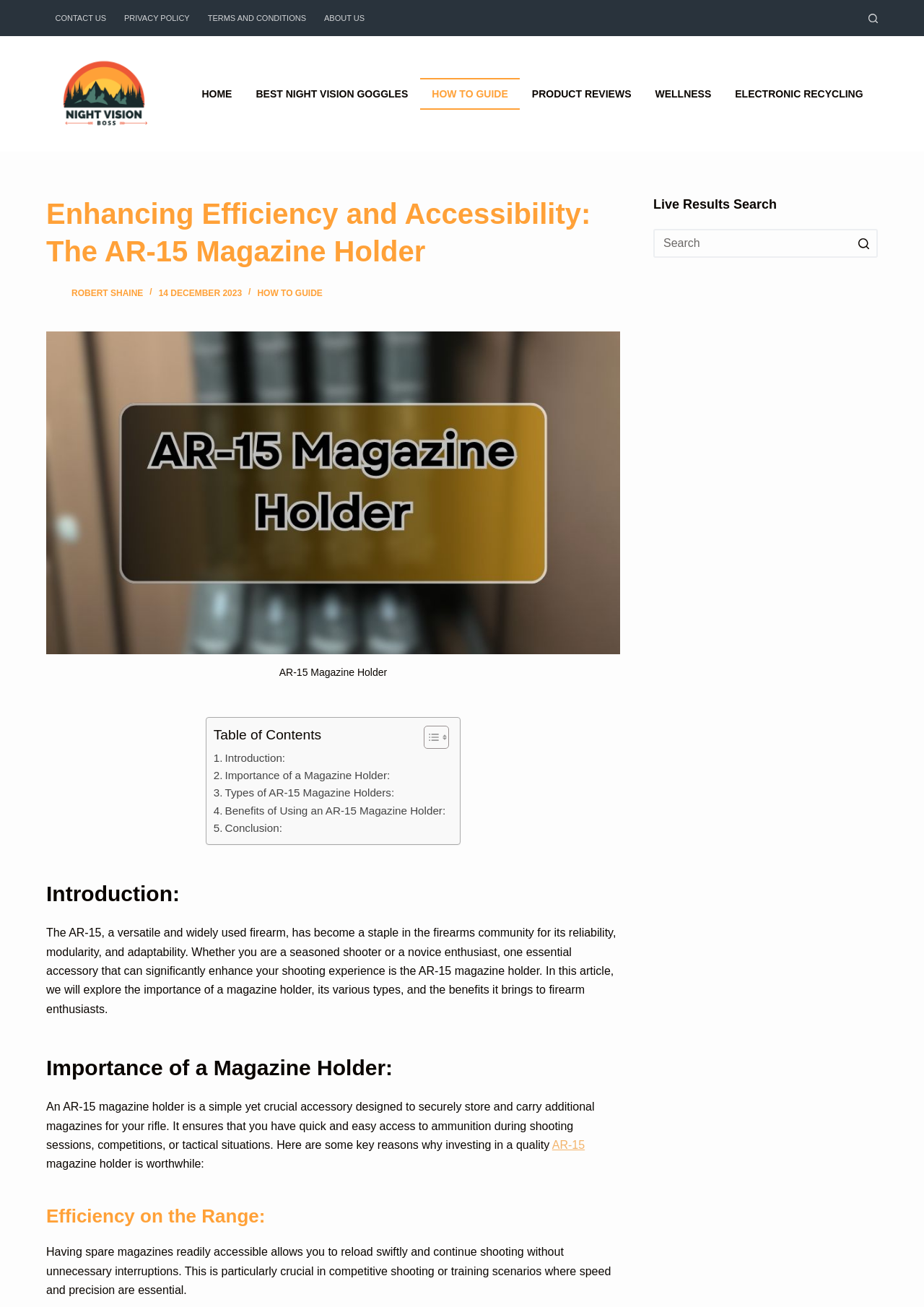Extract the bounding box coordinates for the described element: "Best Night Vision Goggles". The coordinates should be represented as four float numbers between 0 and 1: [left, top, right, bottom].

[0.264, 0.059, 0.455, 0.084]